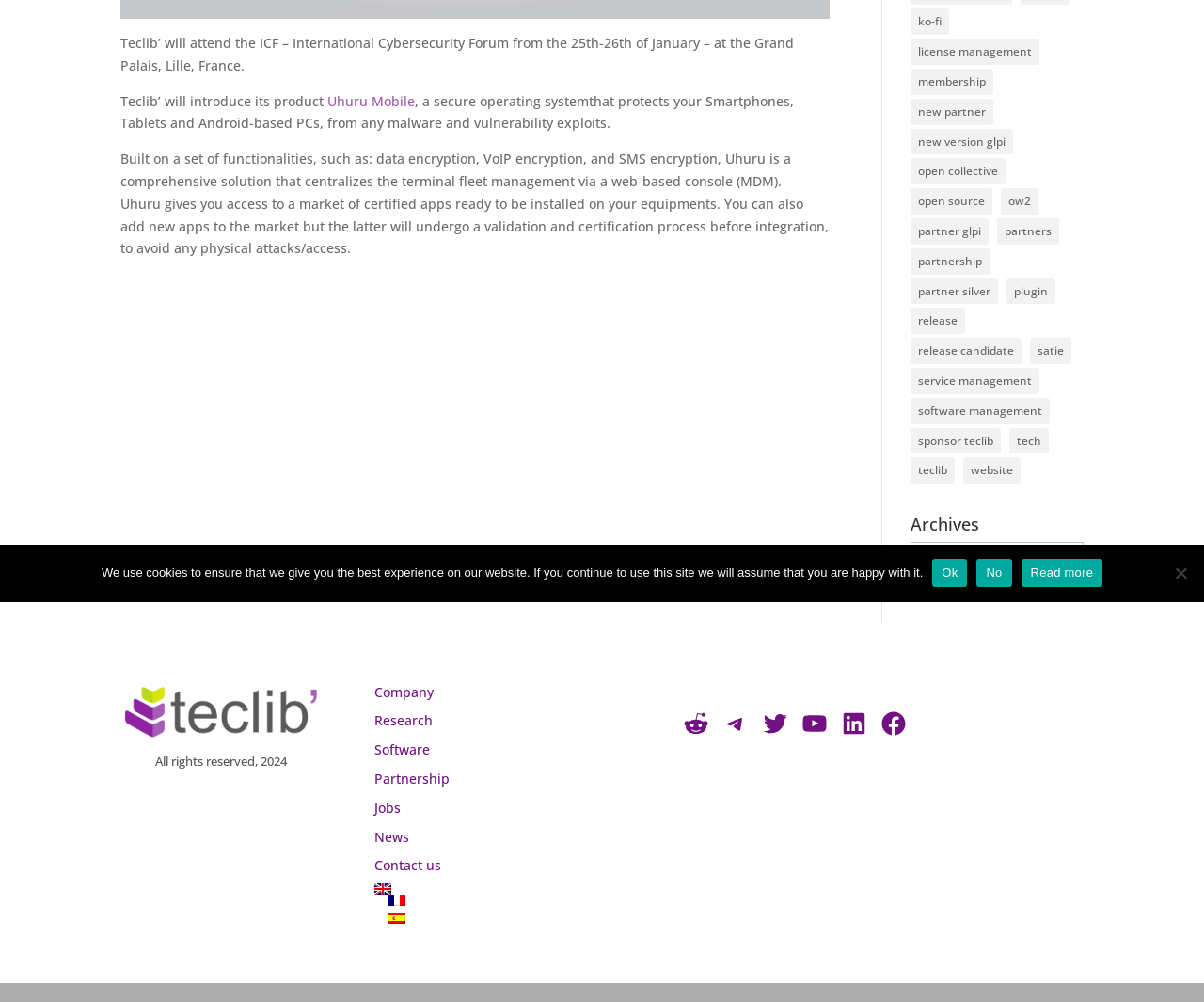Show the bounding box coordinates for the HTML element as described: "new version glpi".

[0.756, 0.128, 0.842, 0.154]